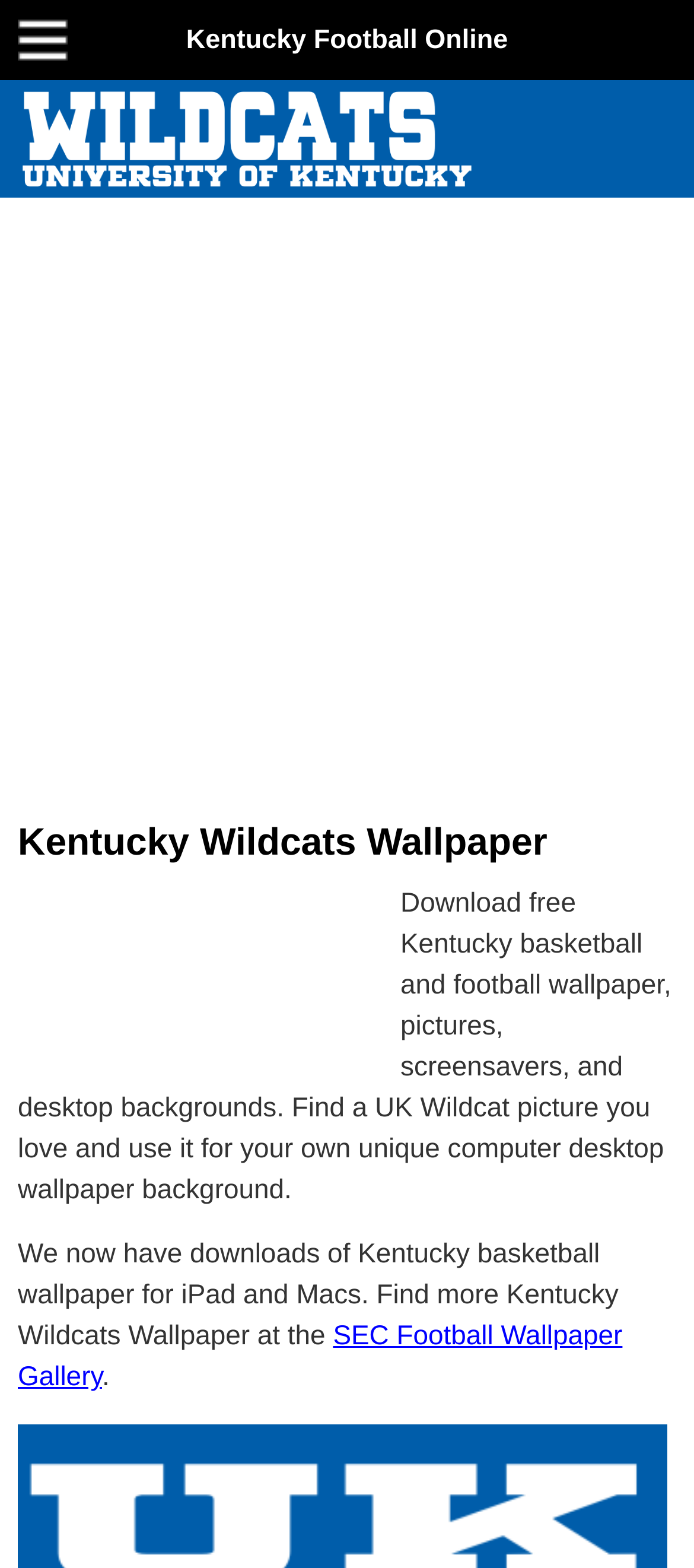Determine the bounding box of the UI element mentioned here: "SEC Football Wallpaper Gallery". The coordinates must be in the format [left, top, right, bottom] with values ranging from 0 to 1.

[0.026, 0.843, 0.897, 0.888]